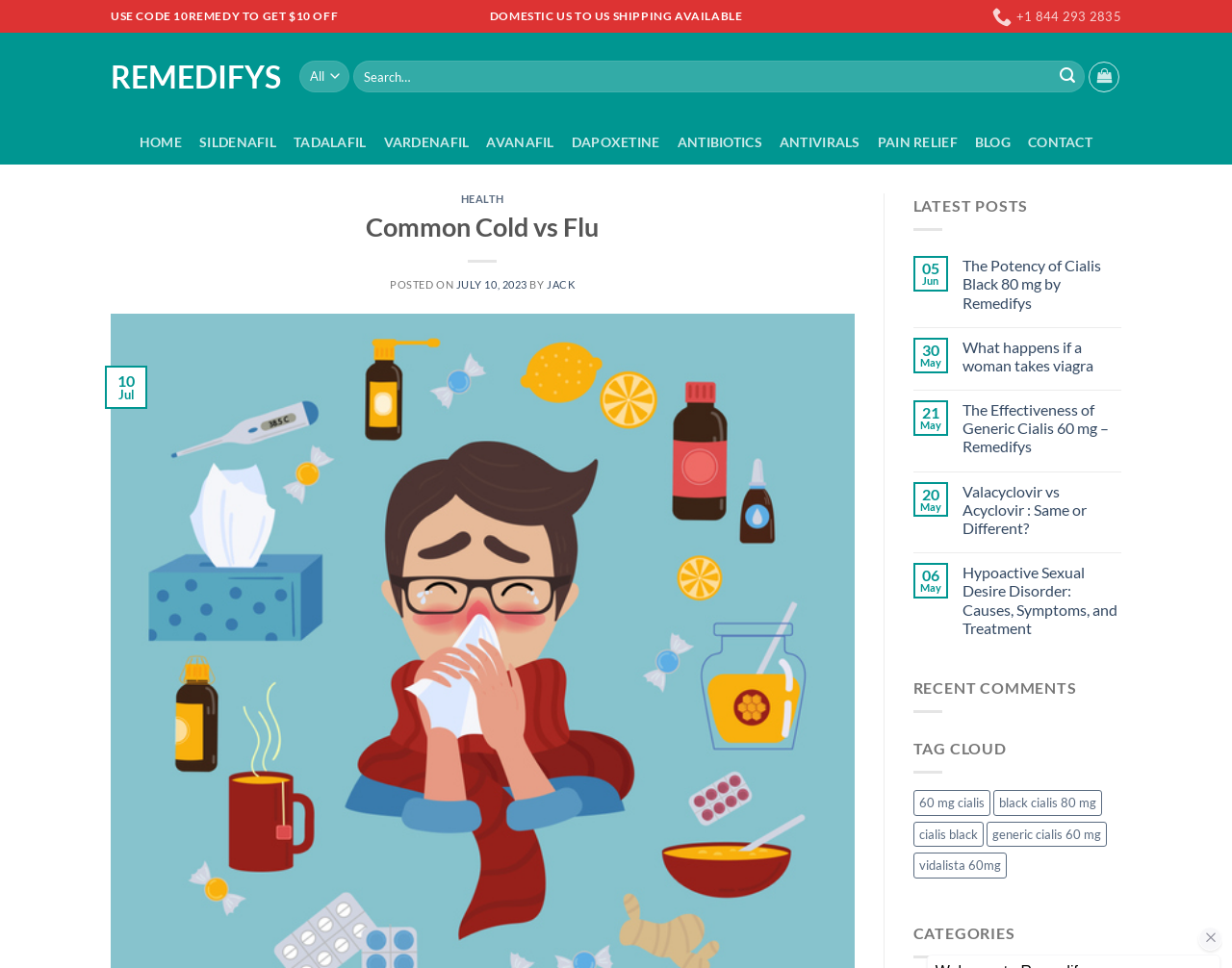What is the author of the post 'Common Cold vs Flu'?
Please analyze the image and answer the question with as much detail as possible.

I found the author by looking at the link element with the text 'JACK' which is located below the post title 'Common Cold vs Flu'.